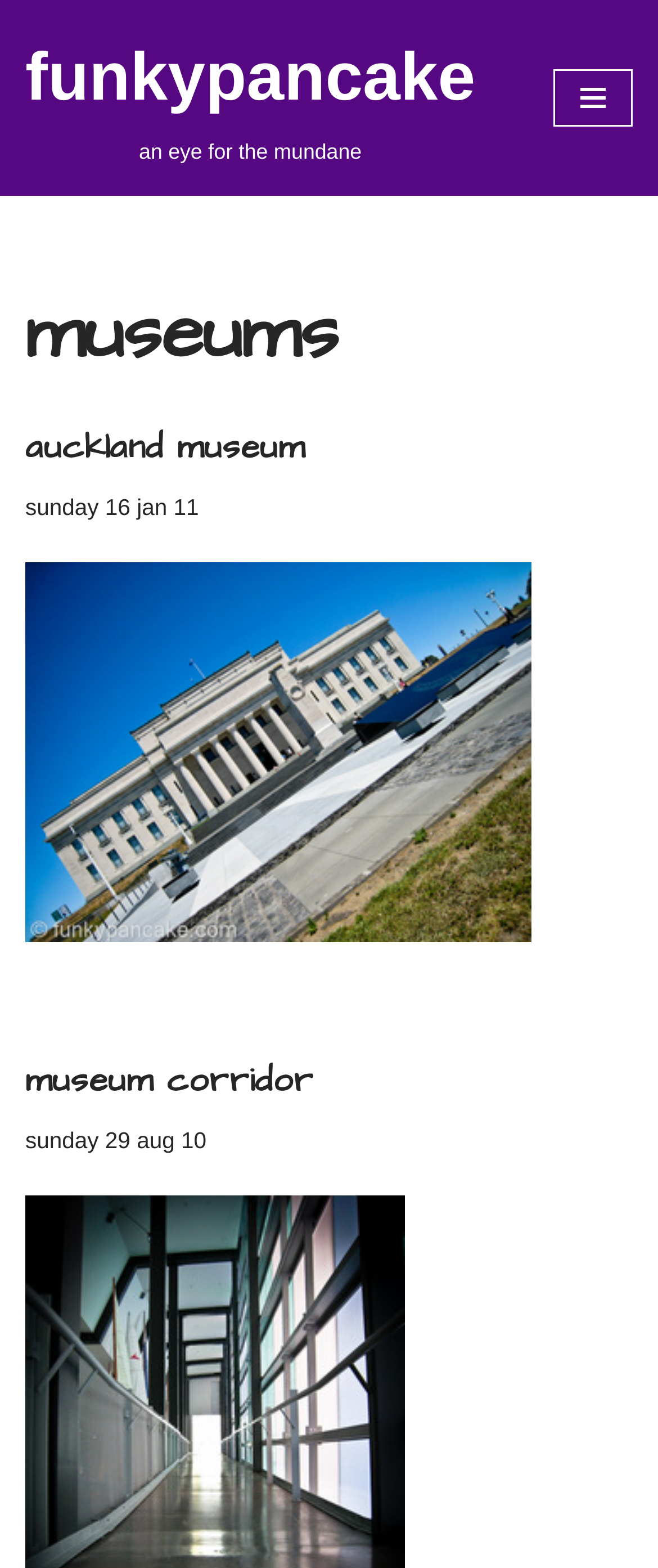Find the bounding box of the web element that fits this description: "Subscription".

None